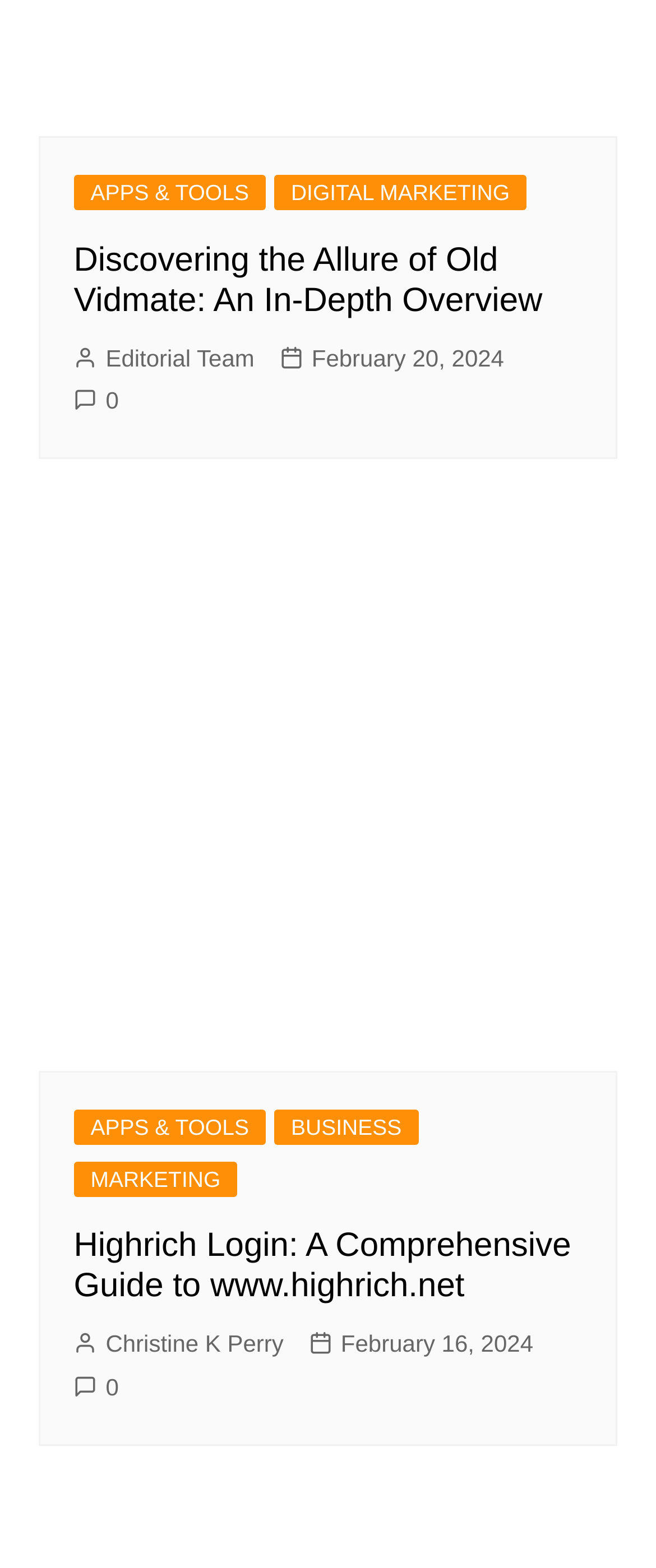How many categories are in the top navigation menu?
Can you provide an in-depth and detailed response to the question?

I examined the top navigation menu and found three links: 'APPS & TOOLS', 'DIGITAL MARKETING', and no other categories. Therefore, there are three categories in the top navigation menu.